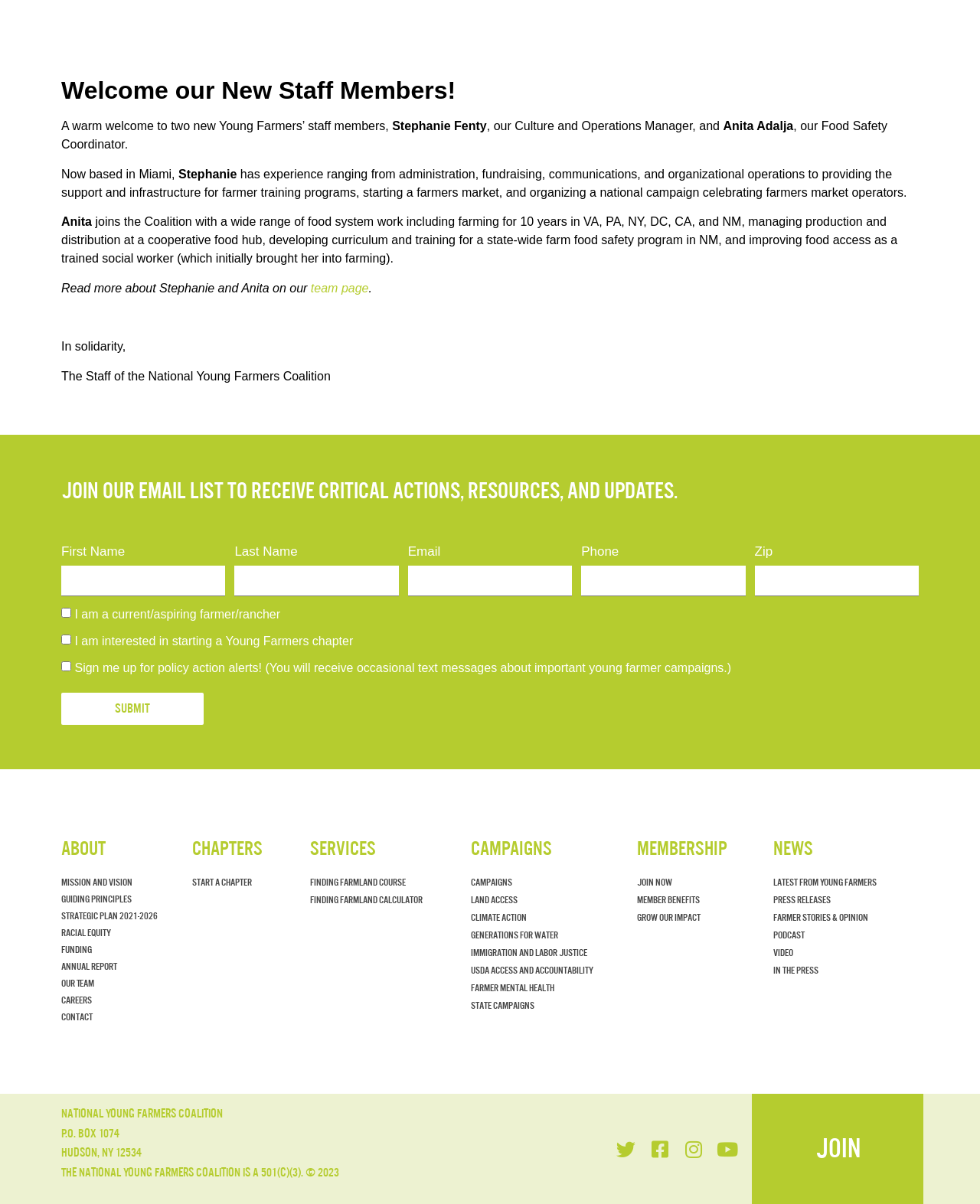Specify the bounding box coordinates (top-left x, top-left y, bottom-right x, bottom-right y) of the UI element in the screenshot that matches this description: USDA Access and Accountability

[0.481, 0.799, 0.635, 0.813]